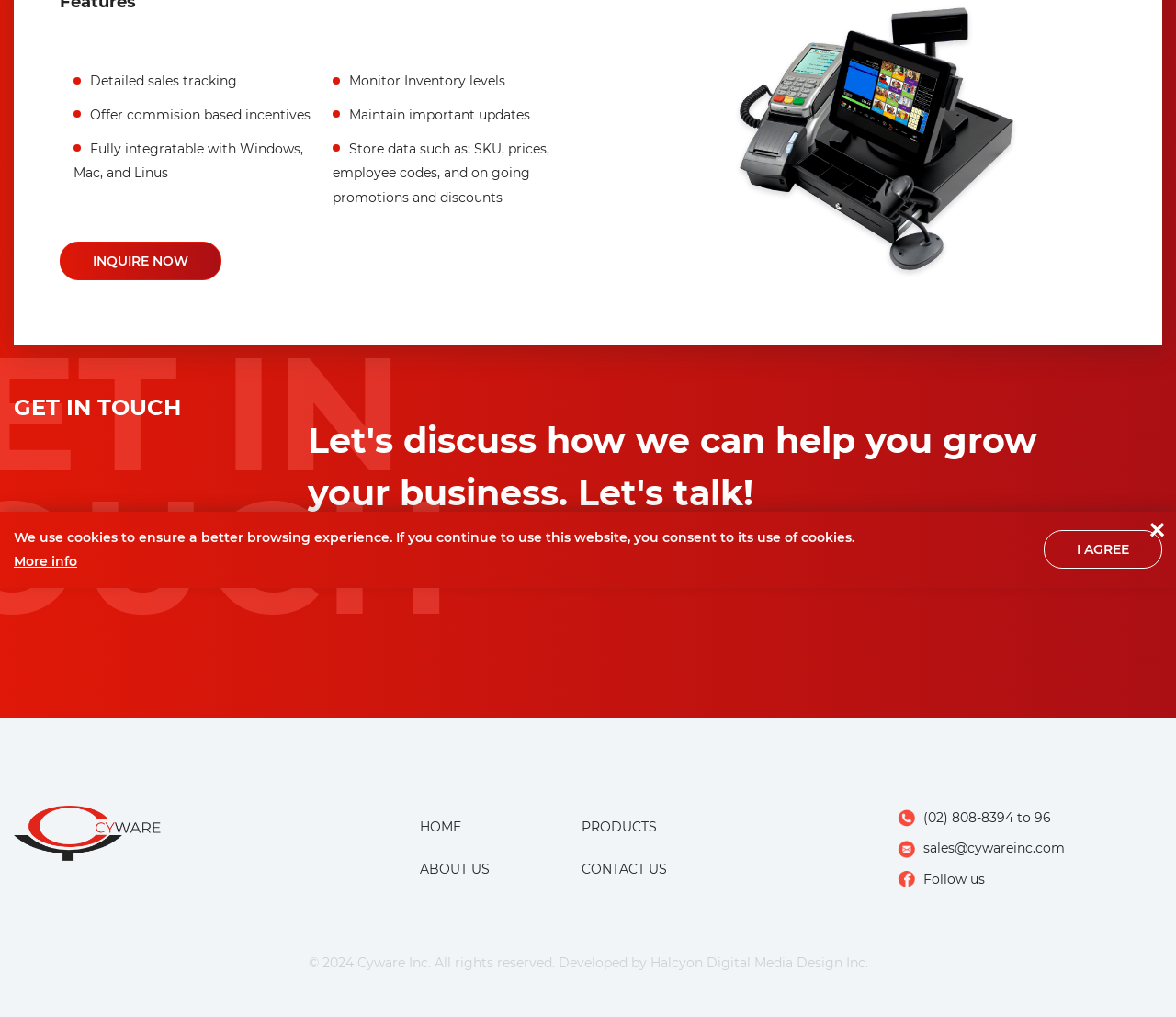For the given element description Home, determine the bounding box coordinates of the UI element. The coordinates should follow the format (top-left x, top-left y, bottom-right x, bottom-right y) and be within the range of 0 to 1.

[0.345, 0.792, 0.404, 0.834]